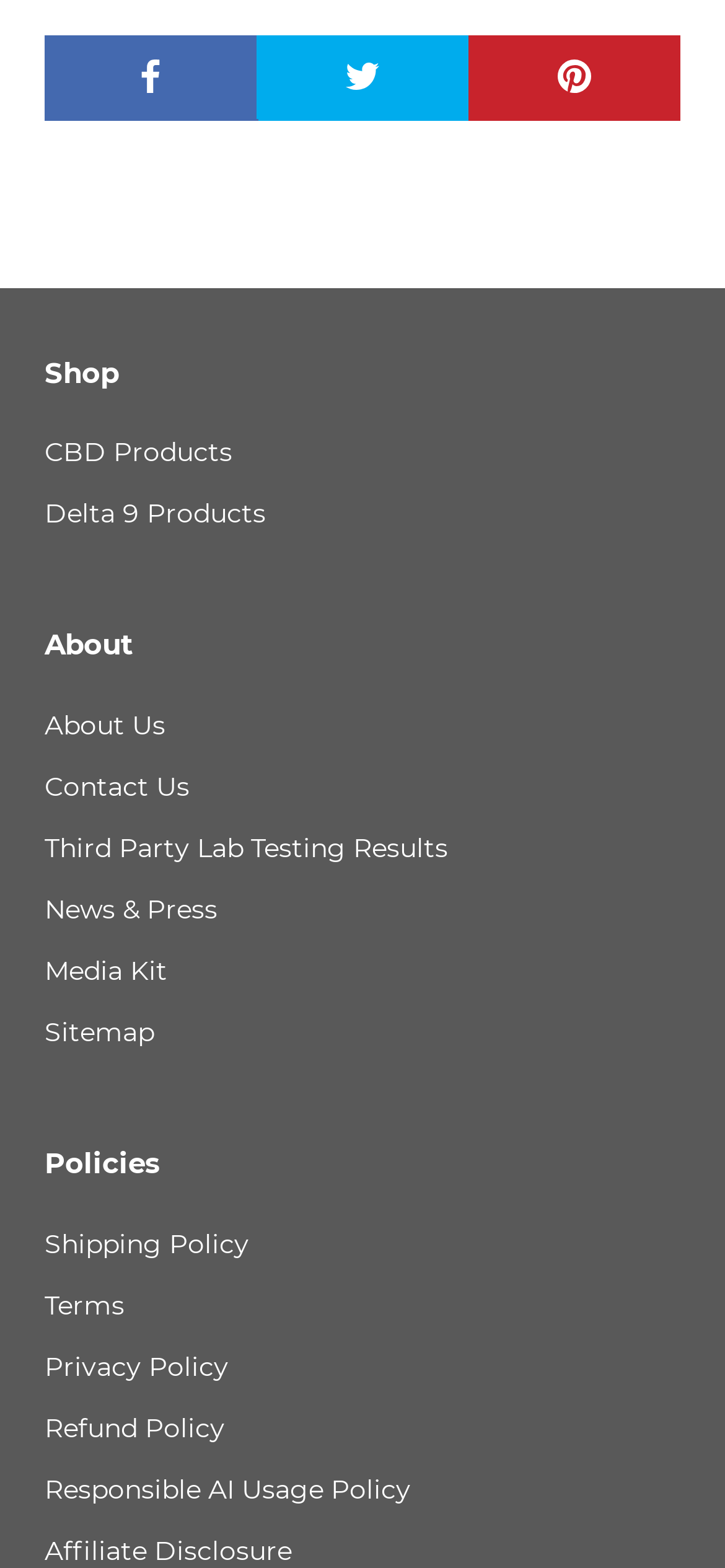Show the bounding box coordinates of the region that should be clicked to follow the instruction: "Go to the About Us page."

[0.062, 0.451, 0.938, 0.476]